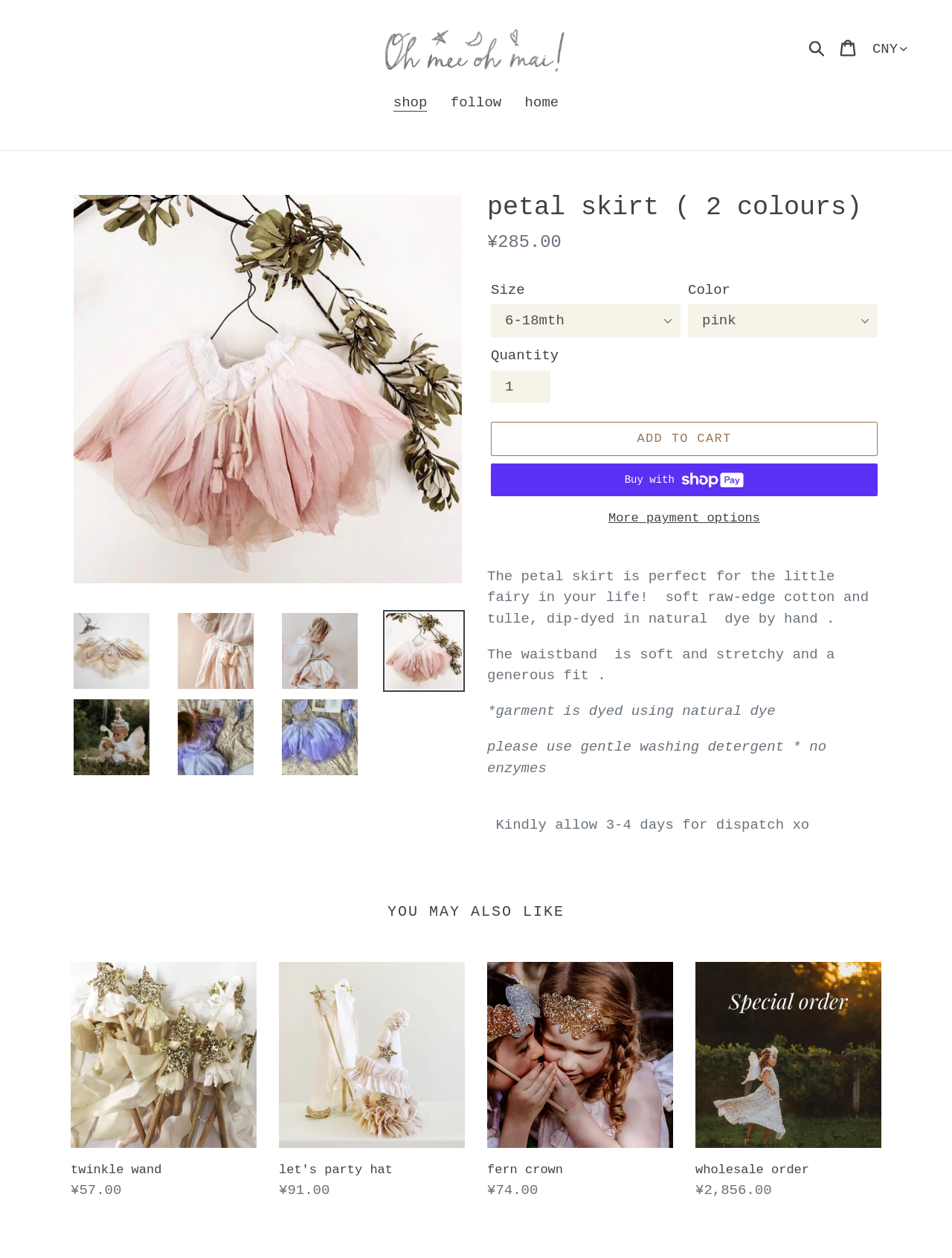Refer to the image and offer a detailed explanation in response to the question: What is the material of the product?

The material of the product can be found in the static text element with the text 'soft raw-edge cotton and tulle, dip-dyed in natural dye by hand'.